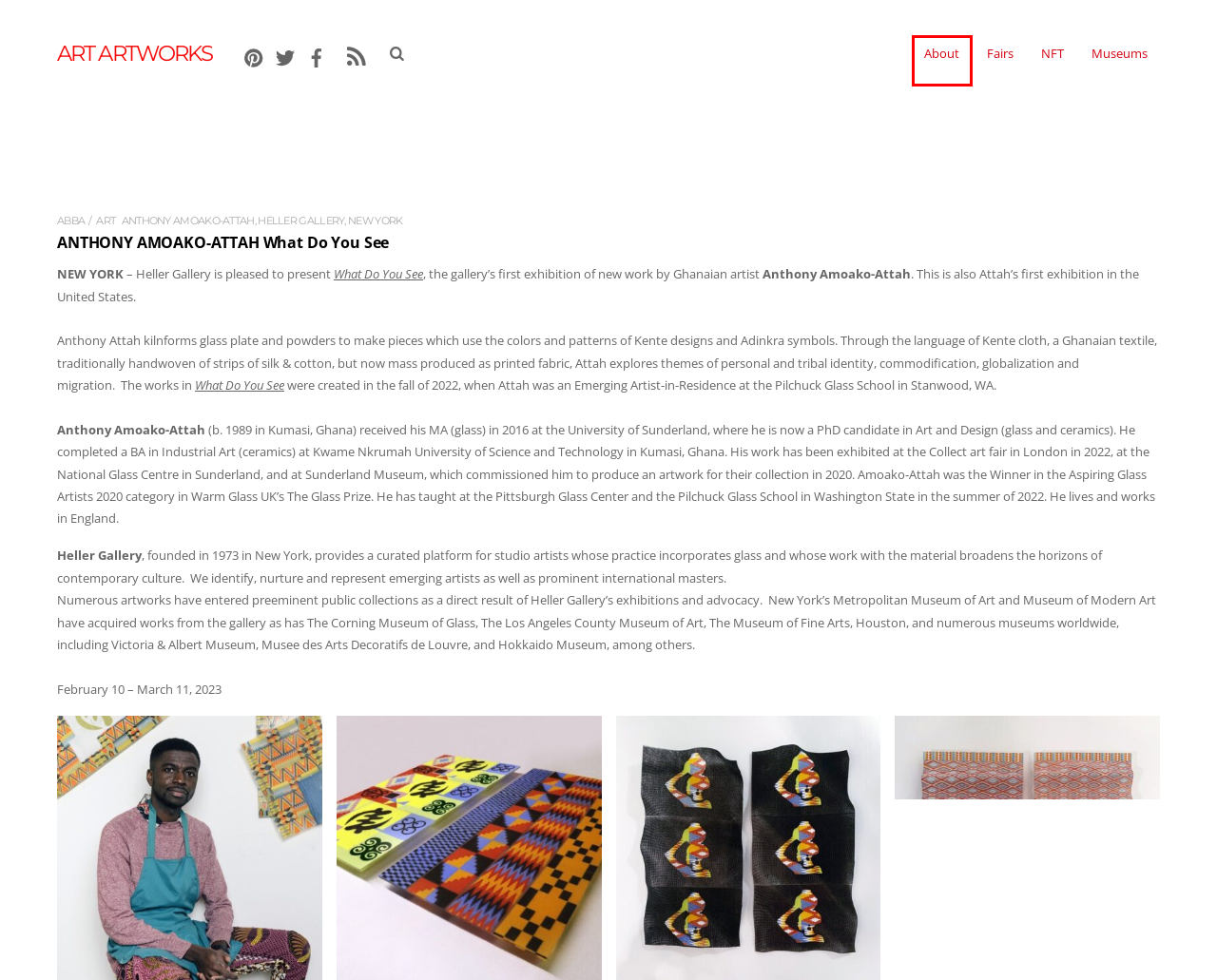Review the screenshot of a webpage which includes a red bounding box around an element. Select the description that best fits the new webpage once the element in the bounding box is clicked. Here are the candidates:
A. Fairs - Art Artworks
B. ANTHONY AMOAKO-ATTAH Archives - Art Artworks
C. Heller Gallery Archives - Art Artworks
D. Art Artworks
E. New York Archives - Art Artworks
F. About - Art Artworks
G. Art Artworks - Art, Artists and Artworks news
H. Museums - Art Artworks

F